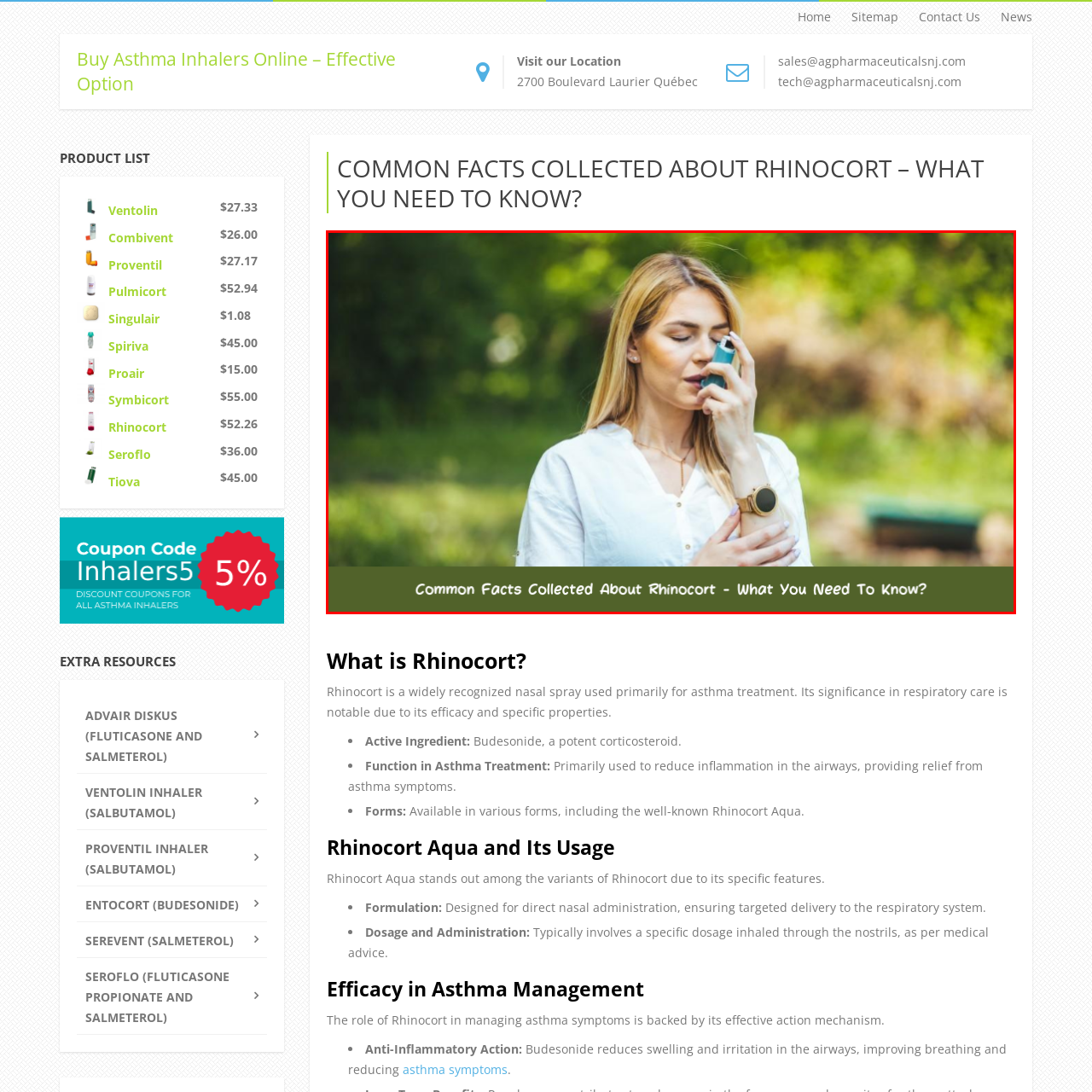Inspect the image surrounded by the red border and give a one-word or phrase answer to the question:
What is the context of the image?

Health and well-being